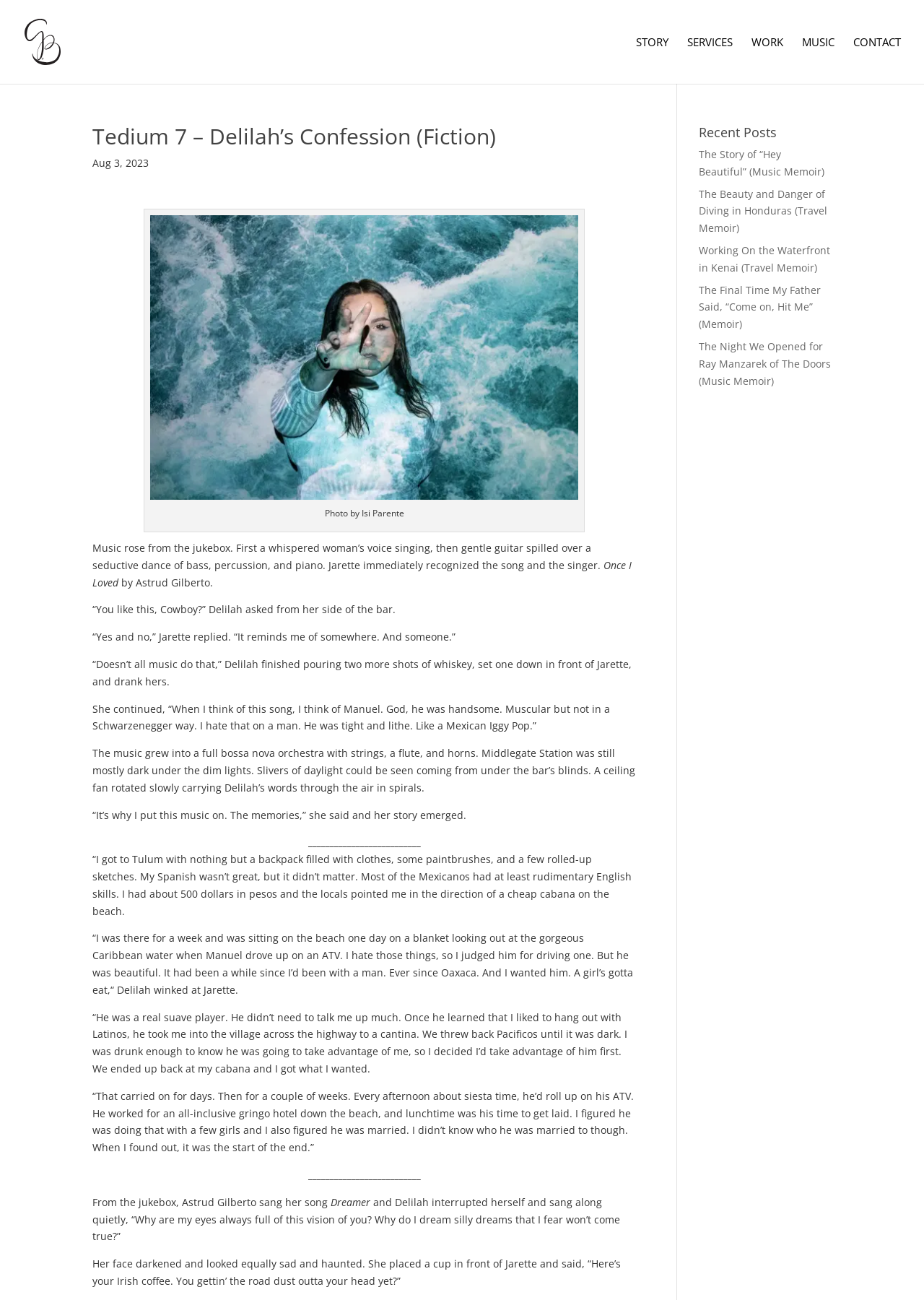Please identify the bounding box coordinates of the clickable area that will allow you to execute the instruction: "Click on the 'STORY' link".

[0.688, 0.028, 0.723, 0.064]